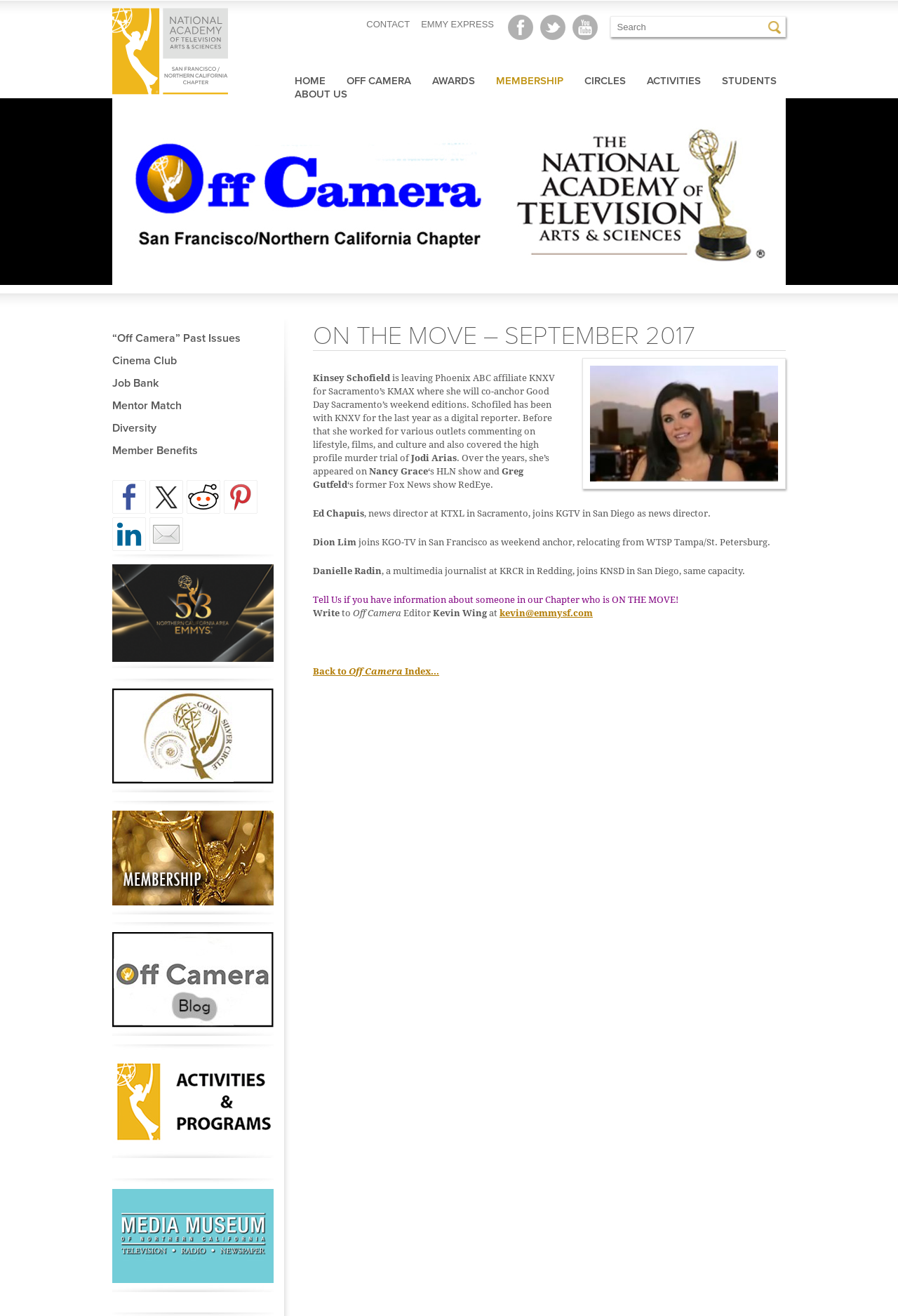Can you show the bounding box coordinates of the region to click on to complete the task described in the instruction: "Contact through kevin@emmysf.com"?

[0.556, 0.462, 0.66, 0.47]